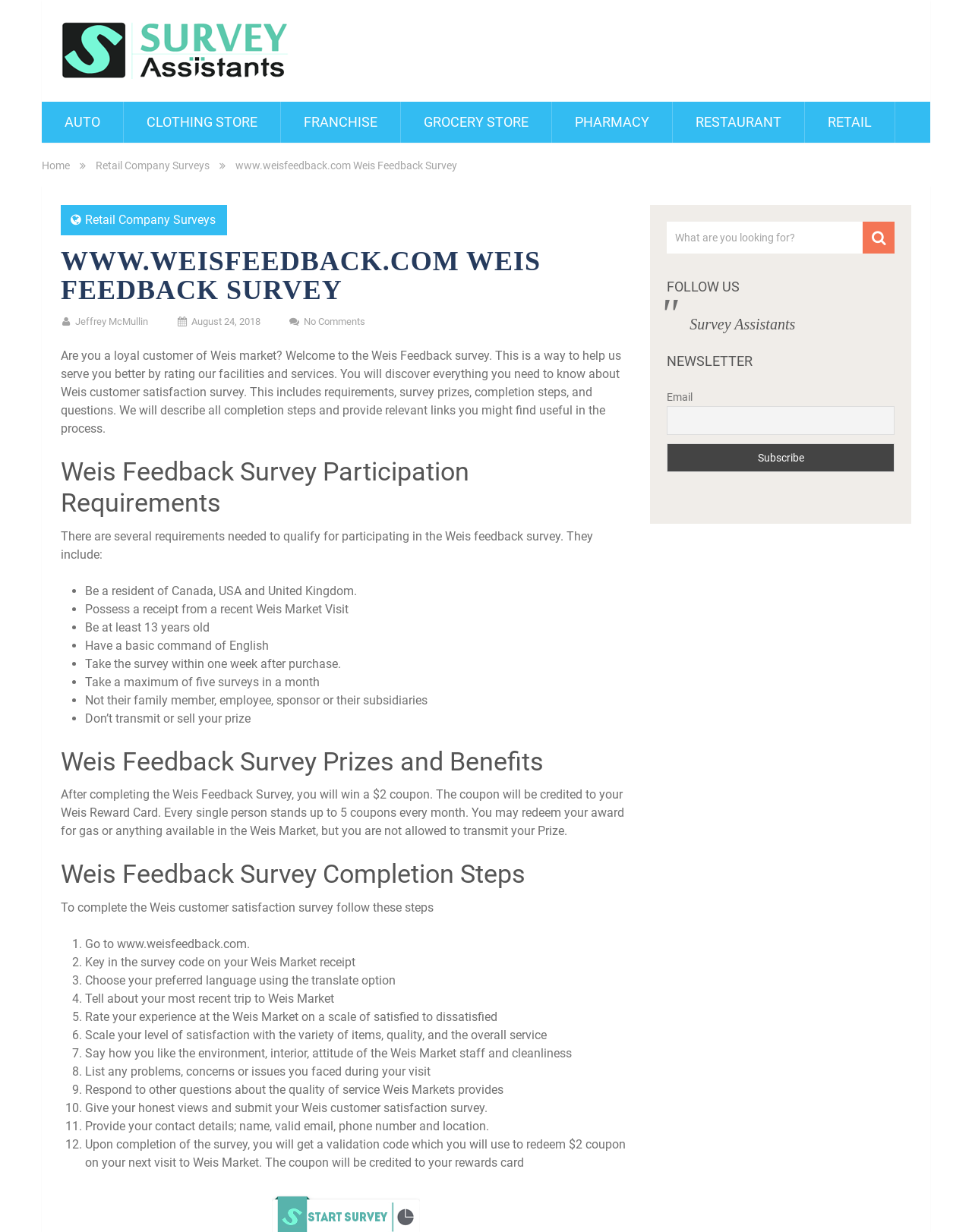Find the bounding box coordinates for the area that should be clicked to accomplish the instruction: "Subscribe to the newsletter".

[0.686, 0.36, 0.92, 0.383]